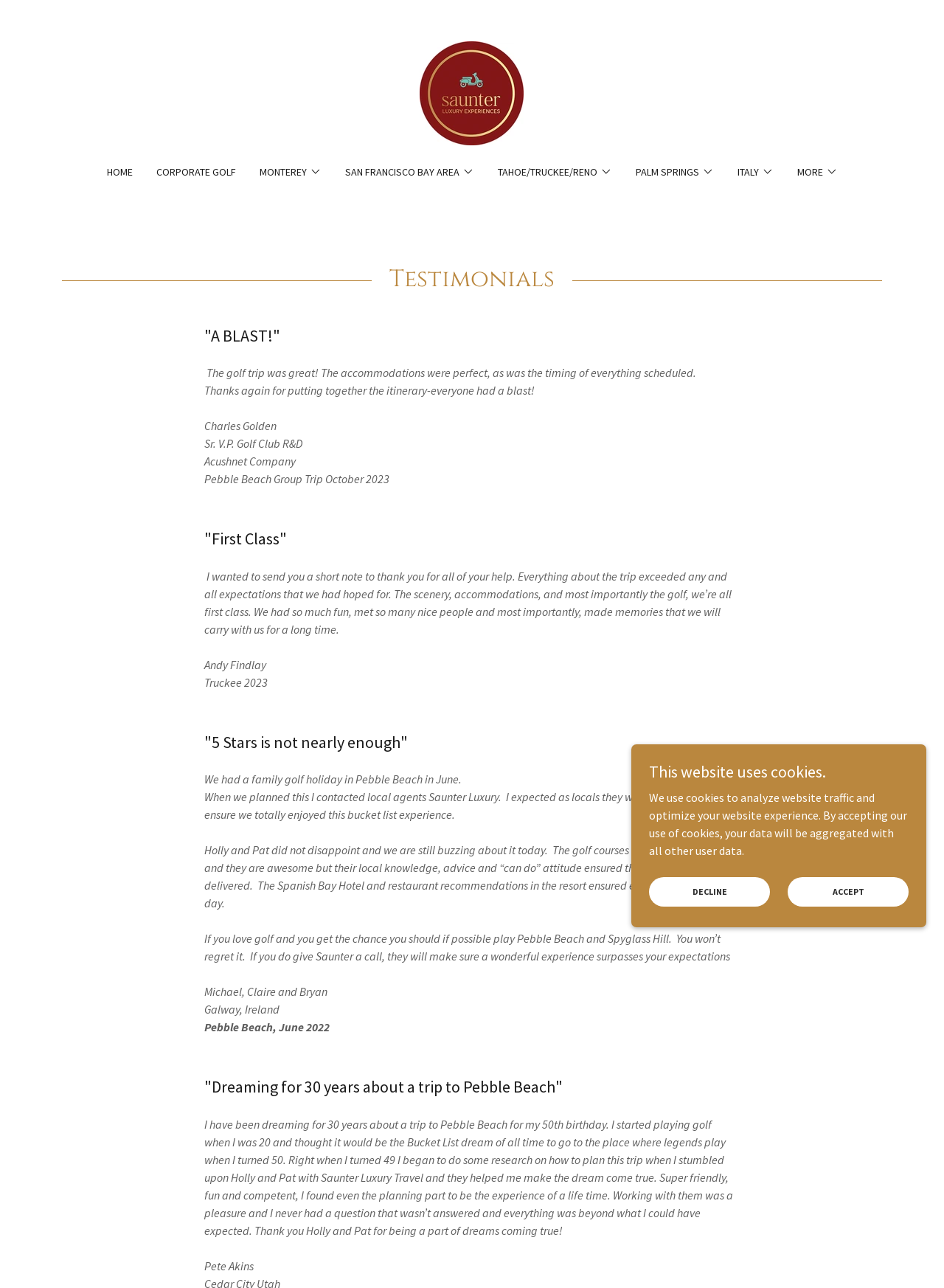Could you highlight the region that needs to be clicked to execute the instruction: "Read the article 'How to Cash a Check Without a Bank Account'"?

None